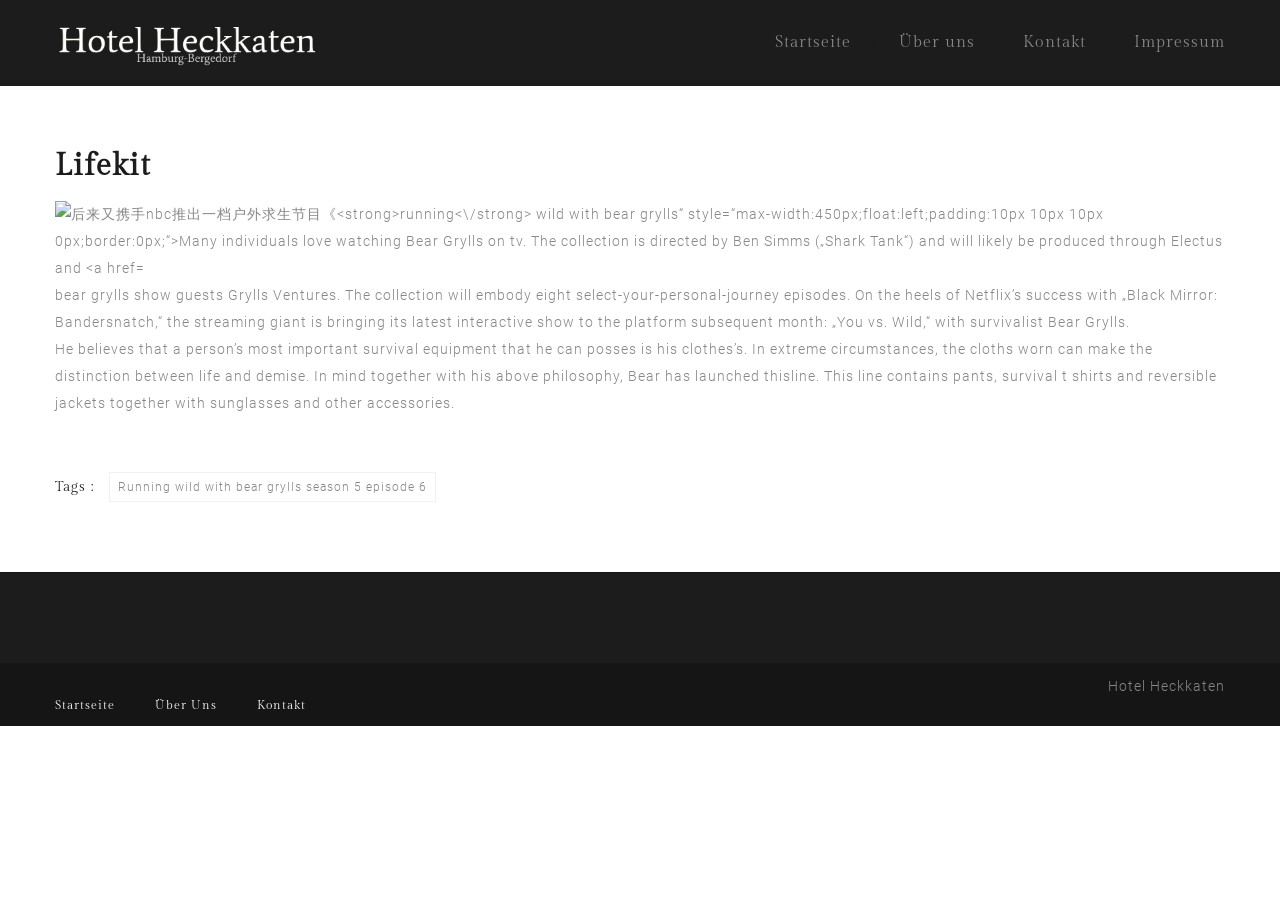Locate the bounding box coordinates of the clickable area needed to fulfill the instruction: "Click on Kontakt".

[0.799, 0.037, 0.848, 0.058]